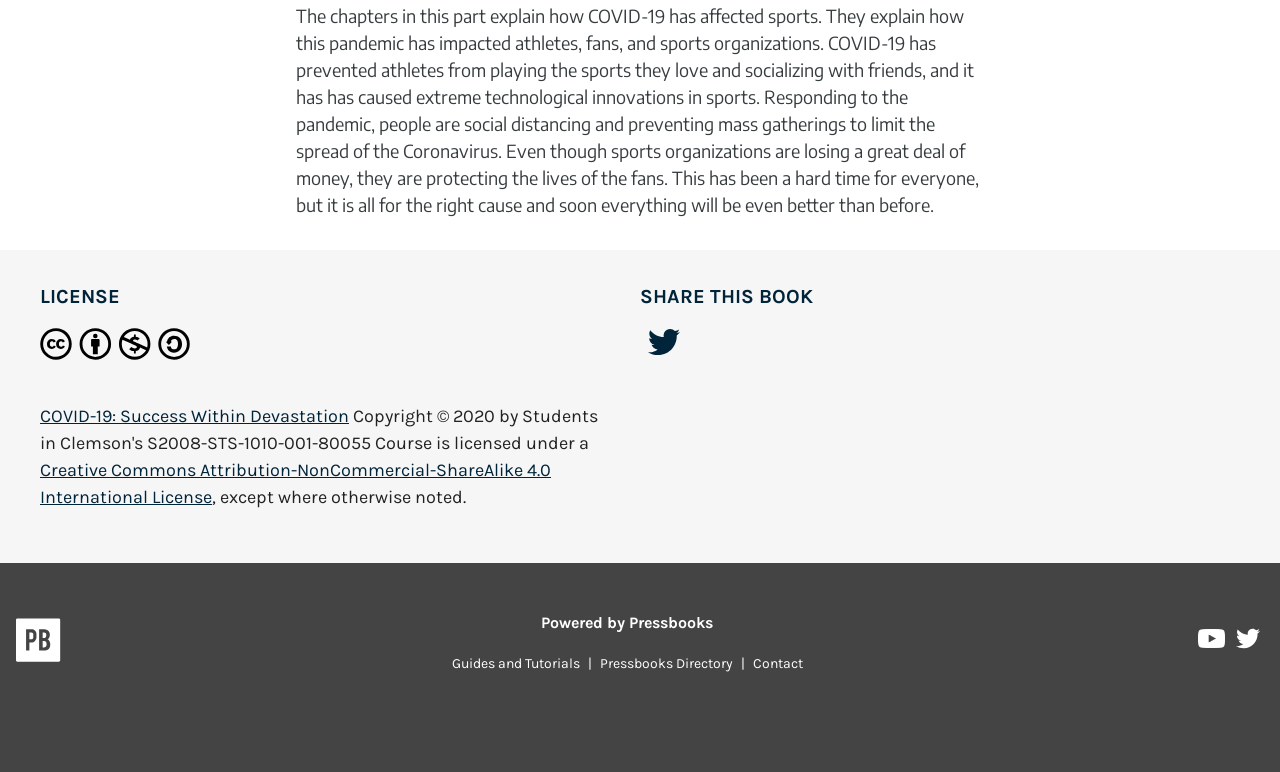Given the following UI element description: "Pressbooks on Twitter", find the bounding box coordinates in the webpage screenshot.

[0.966, 0.814, 0.984, 0.854]